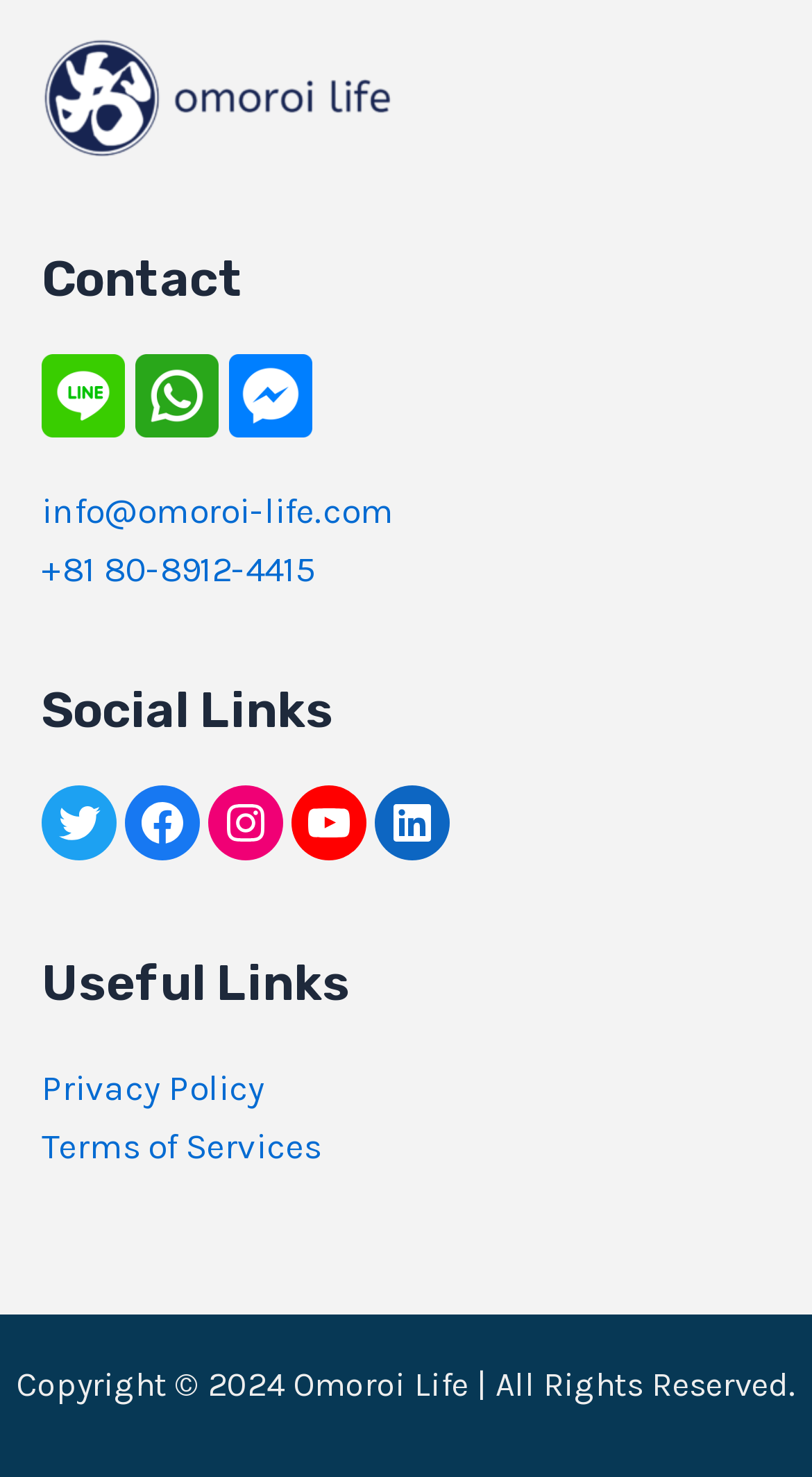Locate the bounding box coordinates of the clickable region necessary to complete the following instruction: "Contact us via email". Provide the coordinates in the format of four float numbers between 0 and 1, i.e., [left, top, right, bottom].

[0.051, 0.331, 0.485, 0.36]